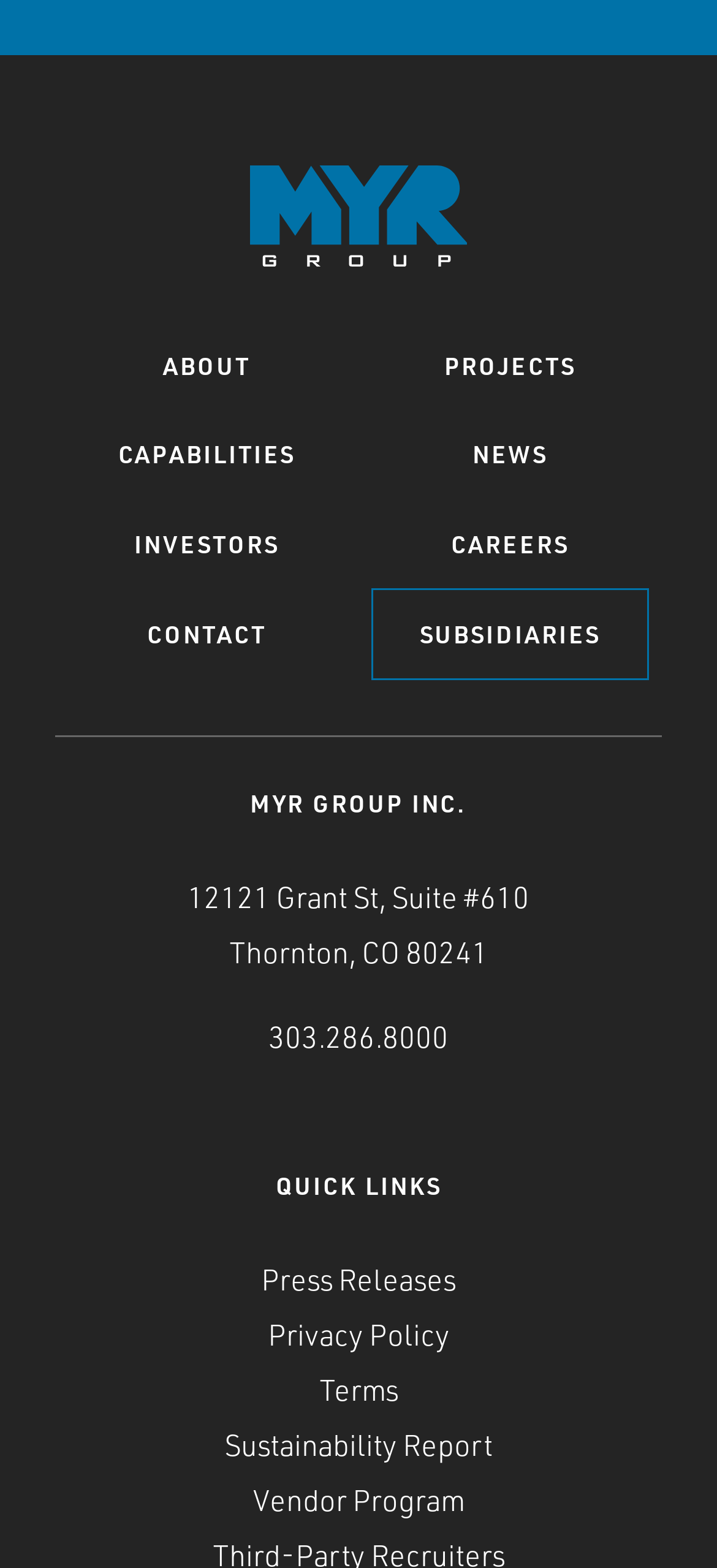Please specify the bounding box coordinates for the clickable region that will help you carry out the instruction: "Call the company".

[0.374, 0.649, 0.626, 0.673]